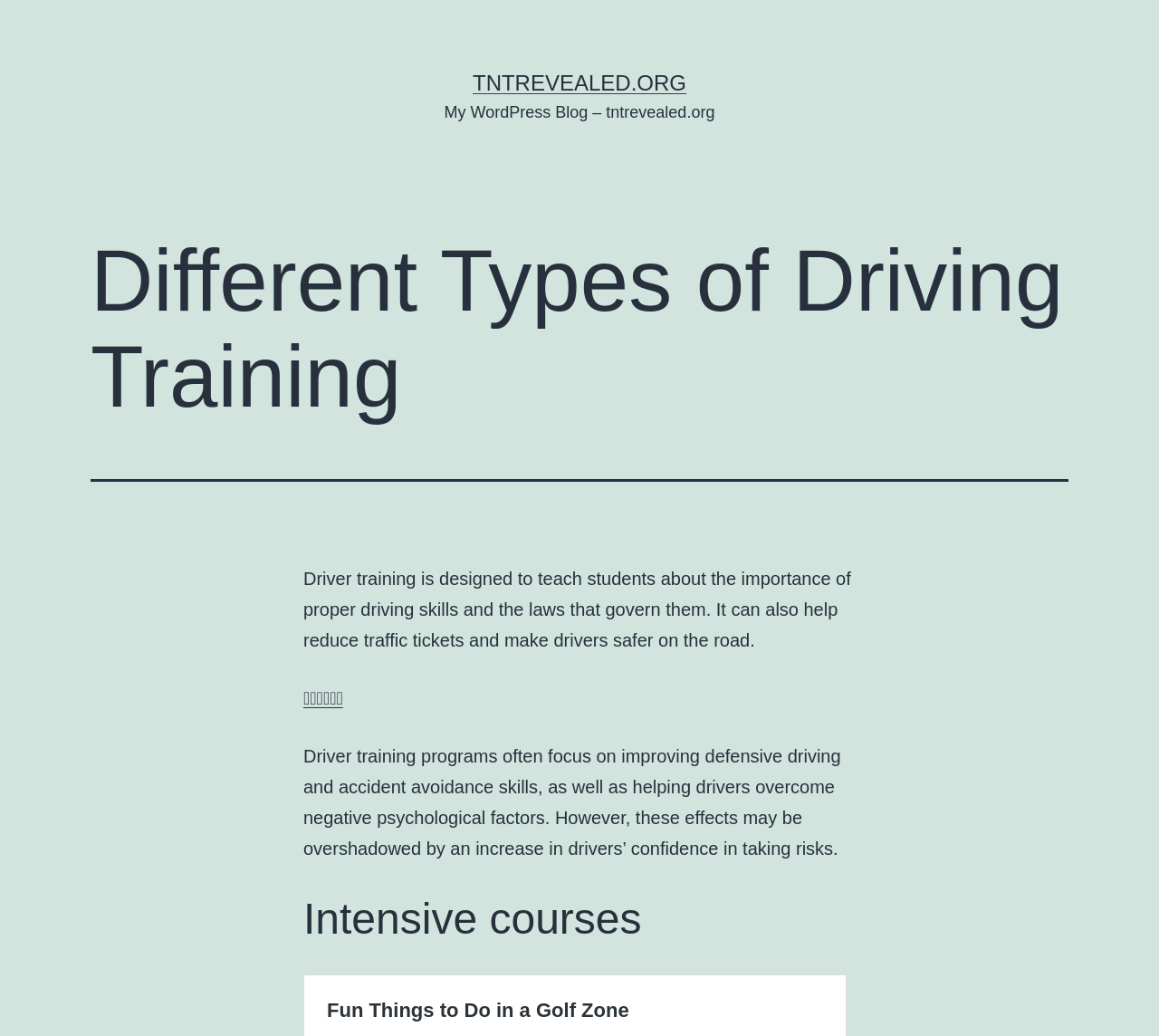Can you find and generate the webpage's heading?

Different Types of Driving Training